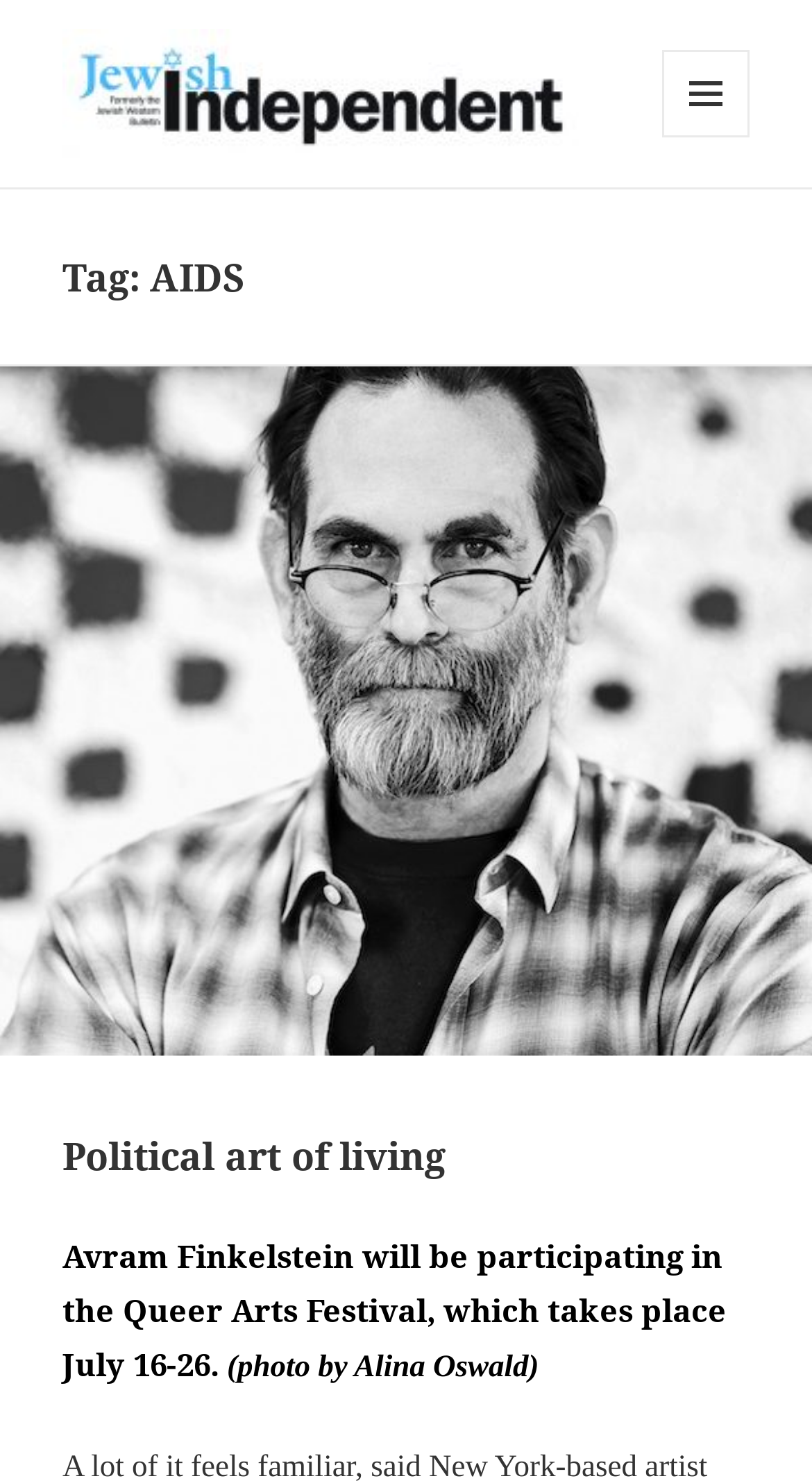Extract the bounding box for the UI element that matches this description: "parent_node: MENU AND WIDGETS".

[0.077, 0.051, 0.713, 0.074]